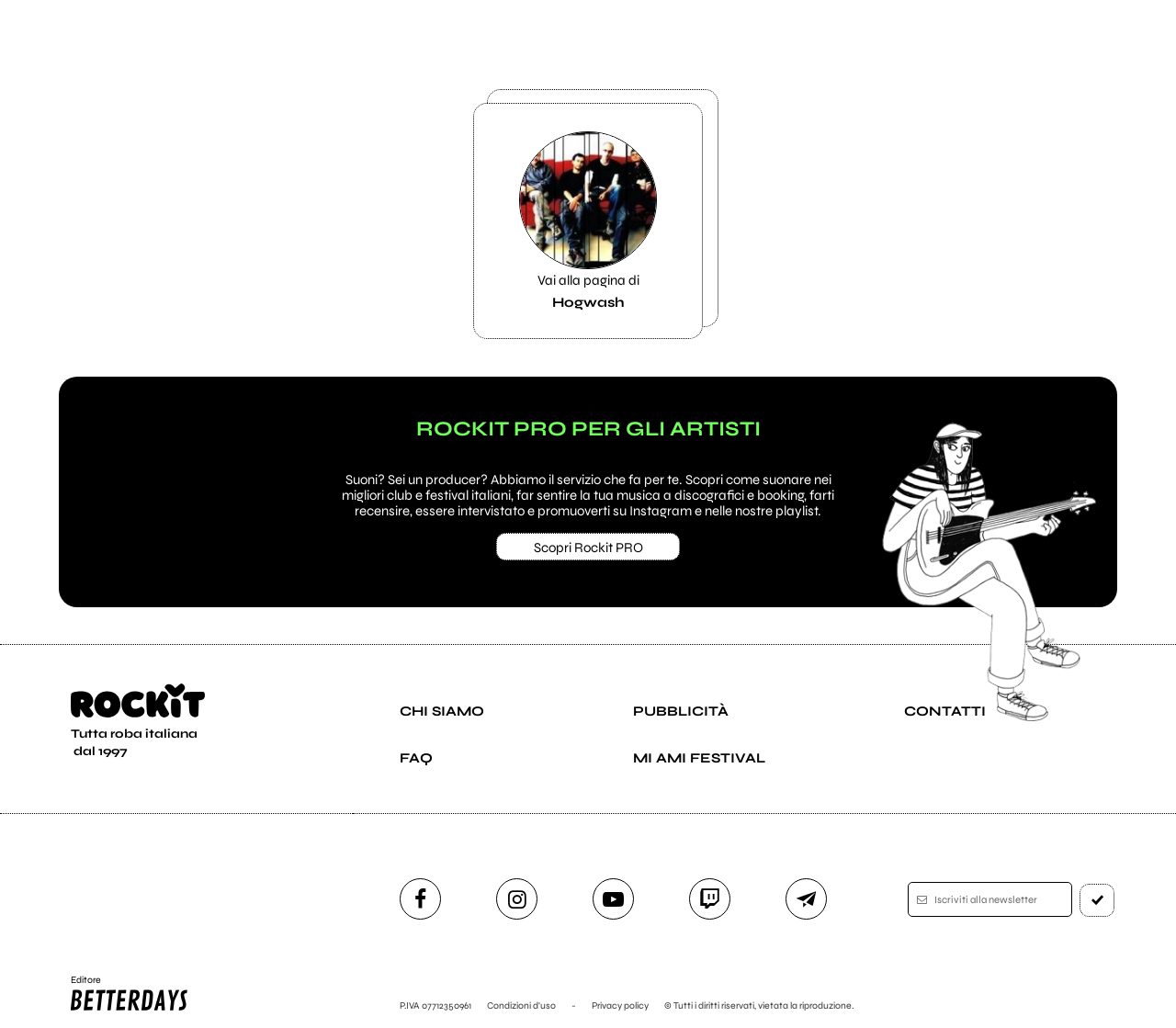What is the logo of the website?
Analyze the image and deliver a detailed answer to the question.

The webpage has an image with the description 'logo ROCKIT' at the bottom, which is likely the logo of the website.